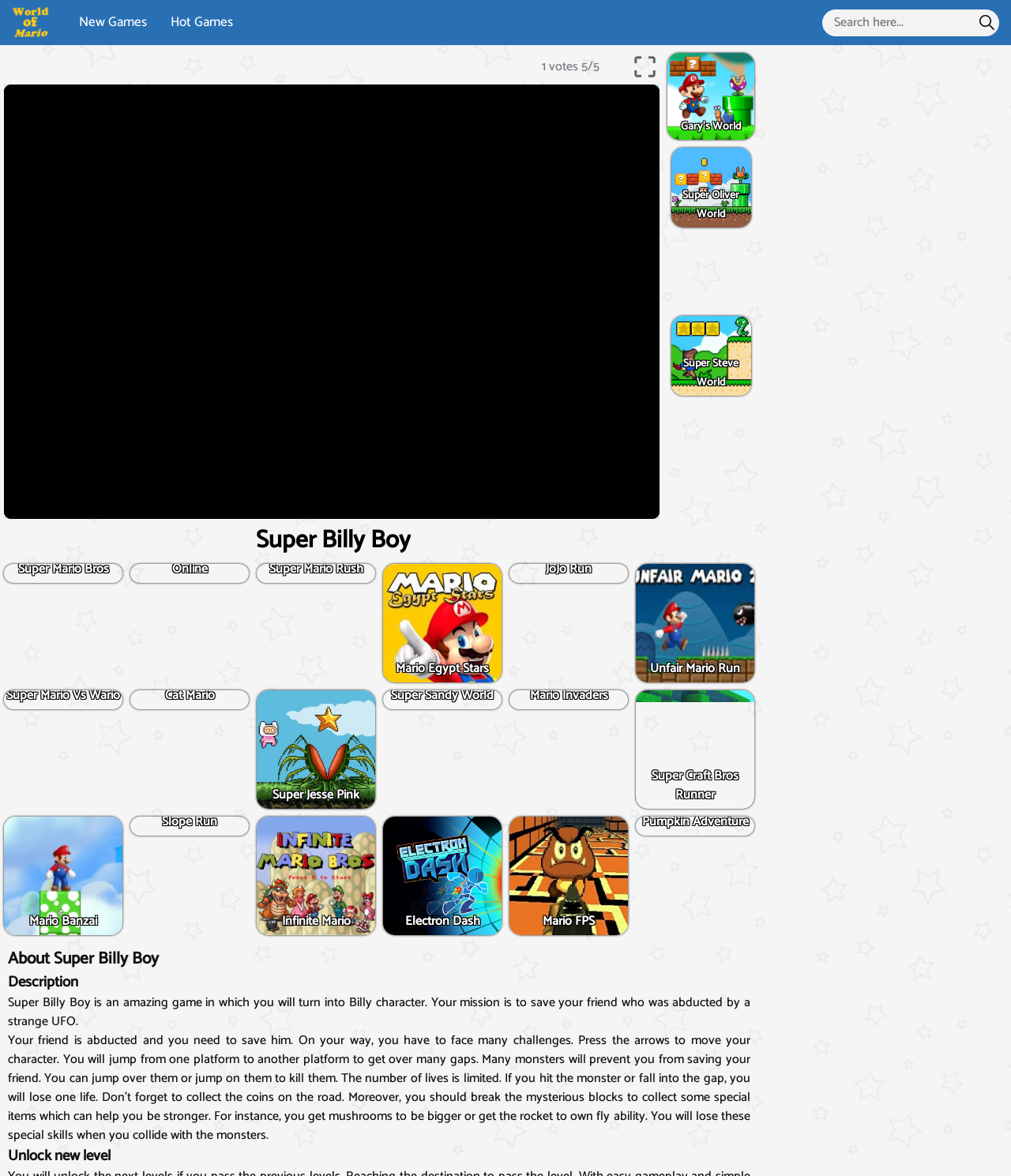Determine the coordinates of the bounding box for the clickable area needed to execute this instruction: "Visit World Of Mario".

[0.012, 0.002, 0.051, 0.036]